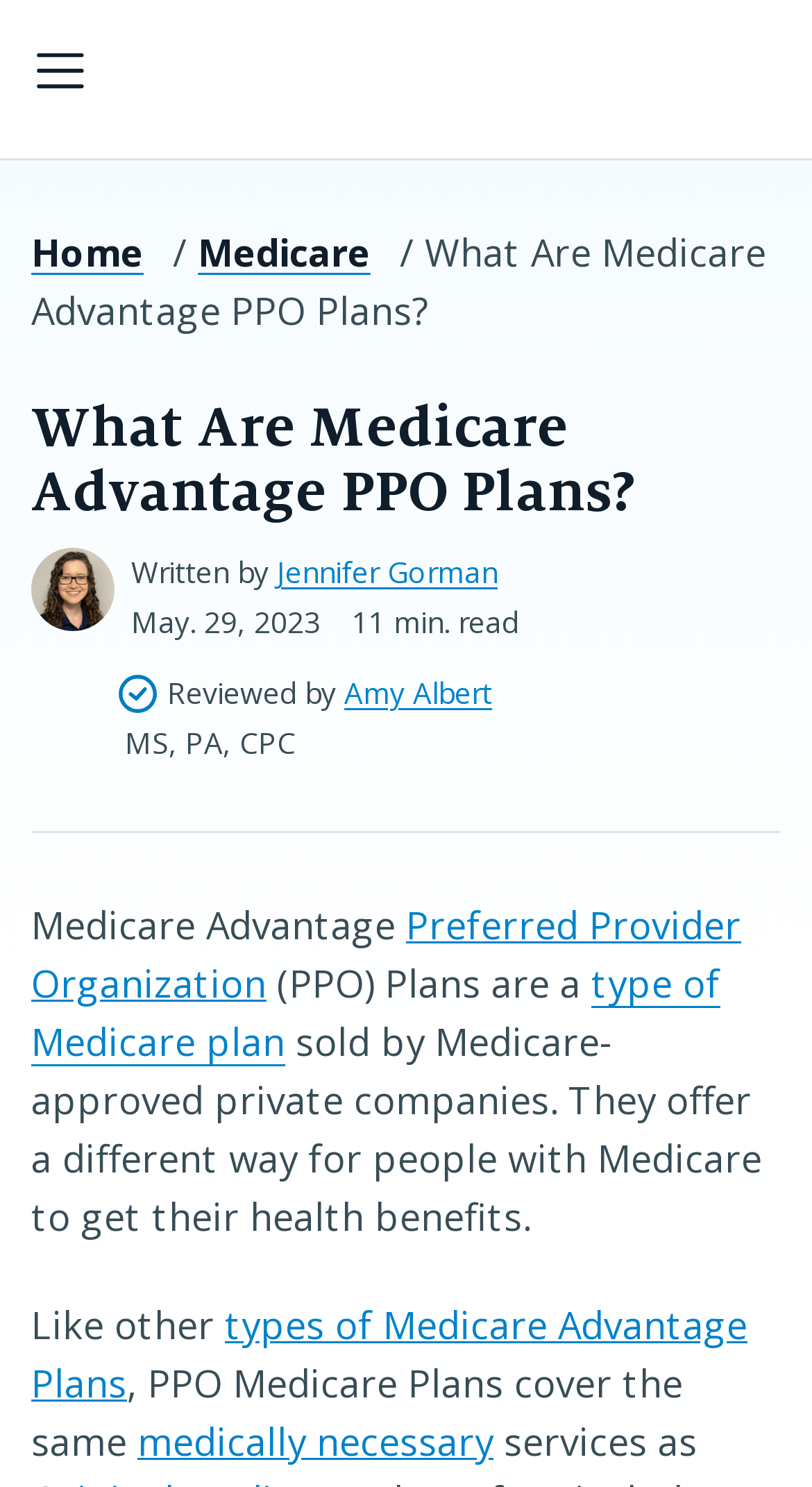Please provide a comprehensive answer to the question based on the screenshot: Who reviewed the article?

The reviewer's name can be found in the text 'Reviewed by Amy Albert' which is located below the article's heading and above the text 'May. 29, 2023'.